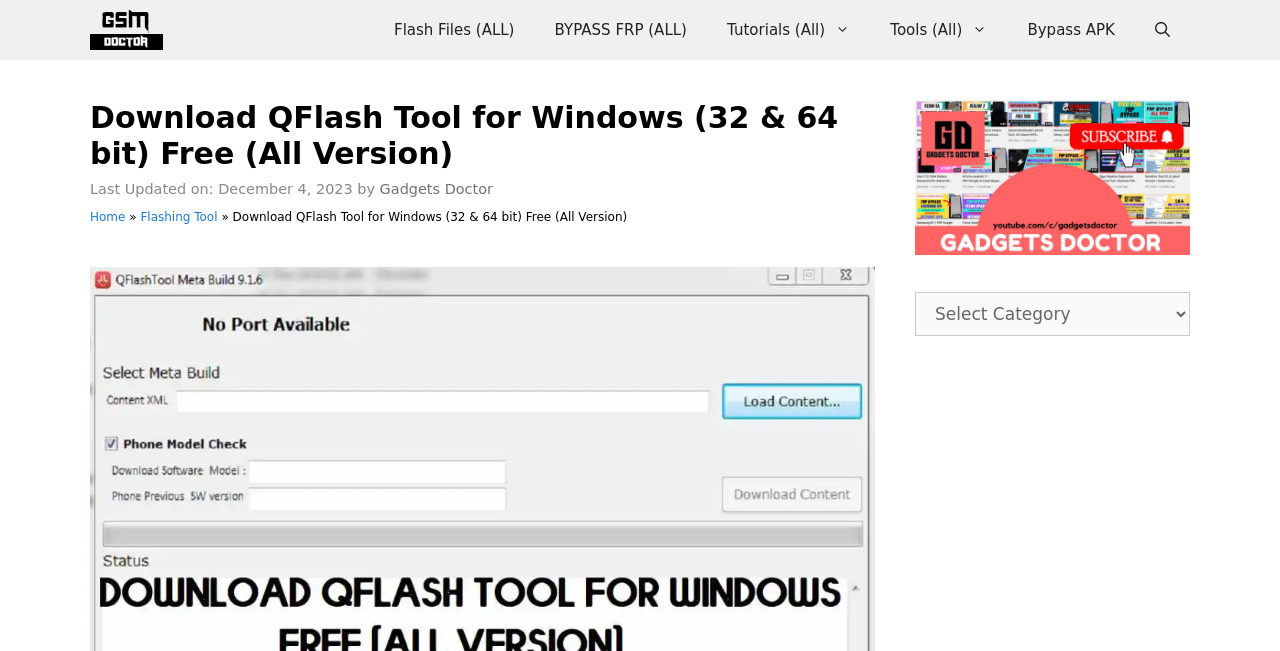Please provide the bounding box coordinates for the element that needs to be clicked to perform the following instruction: "Select a category". The coordinates should be given as four float numbers between 0 and 1, i.e., [left, top, right, bottom].

[0.715, 0.449, 0.93, 0.517]